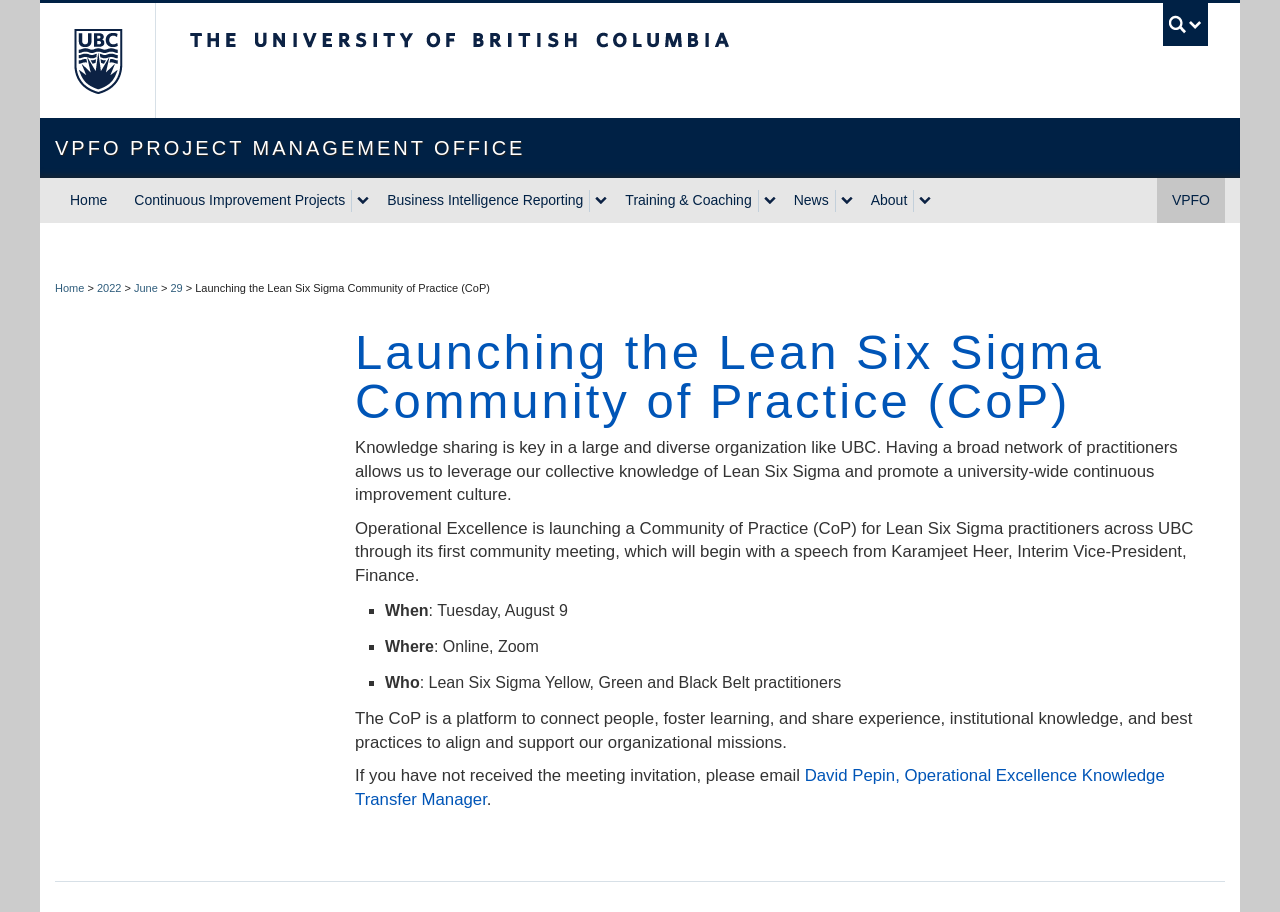Create a detailed summary of all the visual and textual information on the webpage.

The webpage is about the launch of a Community of Practice (CoP) for Lean Six Sigma practitioners across the University of British Columbia (UBC). At the top, there is a search bar and a navigation menu with links to various sections, including "Home", "Continuous Improvement Projects", "Business Intelligence Reporting", "Training & Coaching", "News", and "About". 

Below the navigation menu, there is a main content area that takes up most of the page. The title "Launching the Lean Six Sigma Community of Practice (CoP)" is prominently displayed, followed by a brief introduction to the importance of knowledge sharing and continuous improvement in a large organization like UBC.

The main content area is divided into sections, with the first section describing the purpose of the CoP and its benefits. The second section provides details about the first community meeting, including the date, time, location, and target audience. The meeting will feature a speech by Karamjeet Heer, Interim Vice-President, Finance.

There are three bullet points below the meeting details, marked with a "■" symbol, which provide additional information about the event. The webpage also includes a call to action, encouraging readers to email David Pepin, Operational Excellence Knowledge Transfer Manager, if they have not received the meeting invitation.

At the very bottom of the page, there is a horizontal separator line.